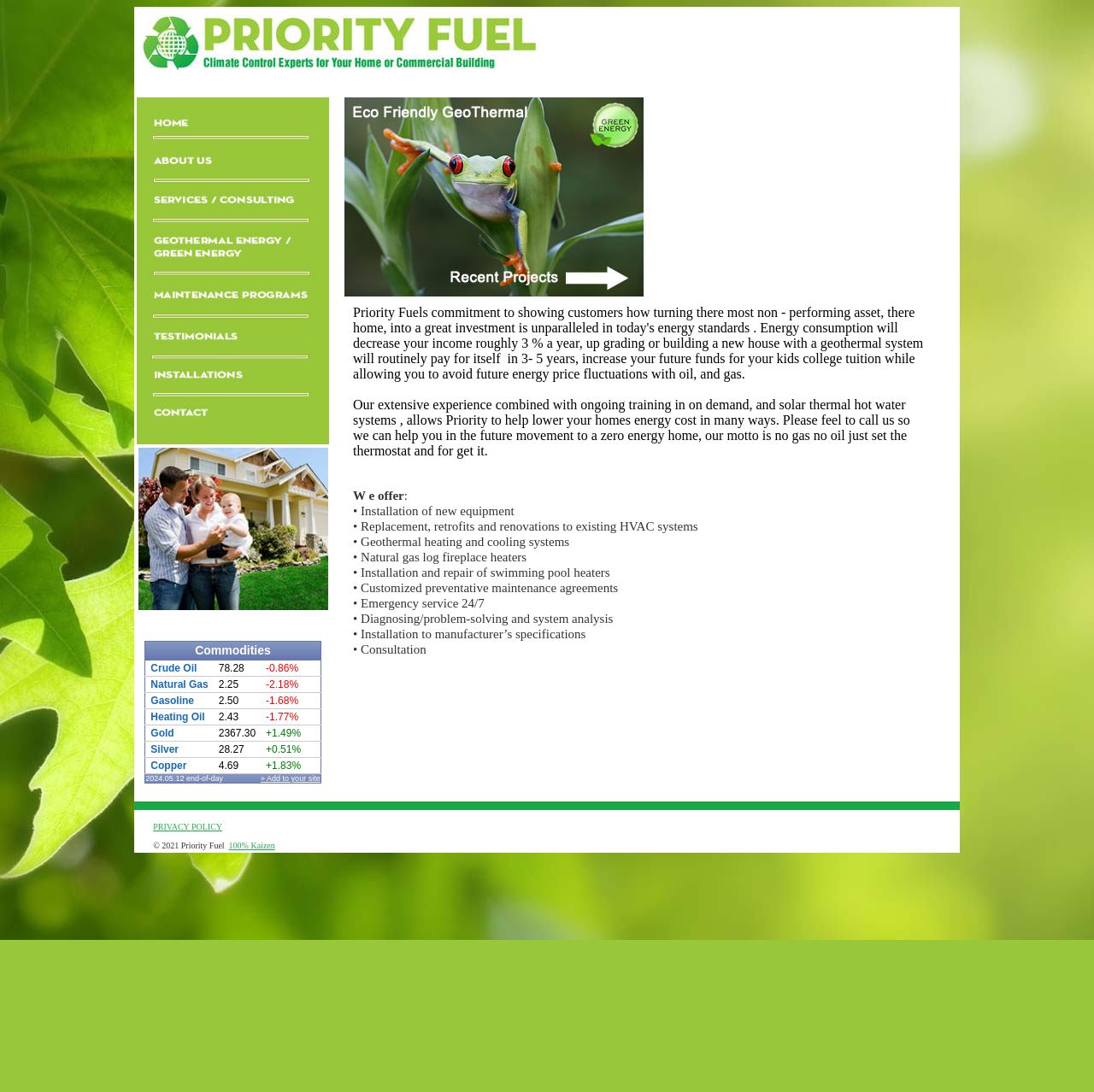Please provide a one-word or short phrase answer to the question:
What commodities are listed on the webpage?

Crude Oil, Natural Gas, etc.